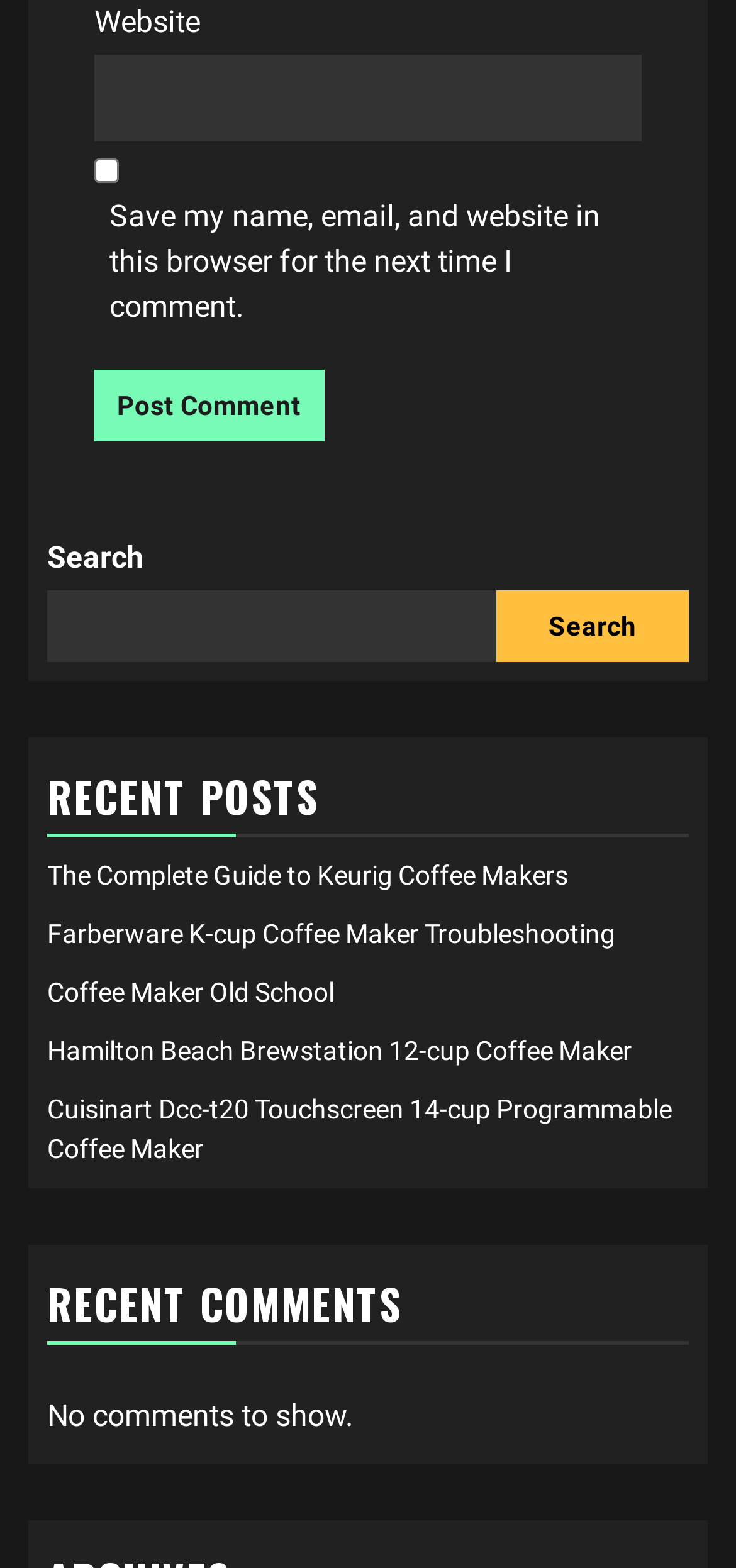Kindly respond to the following question with a single word or a brief phrase: 
What type of content is listed under 'RECENT POSTS'?

Coffee maker articles